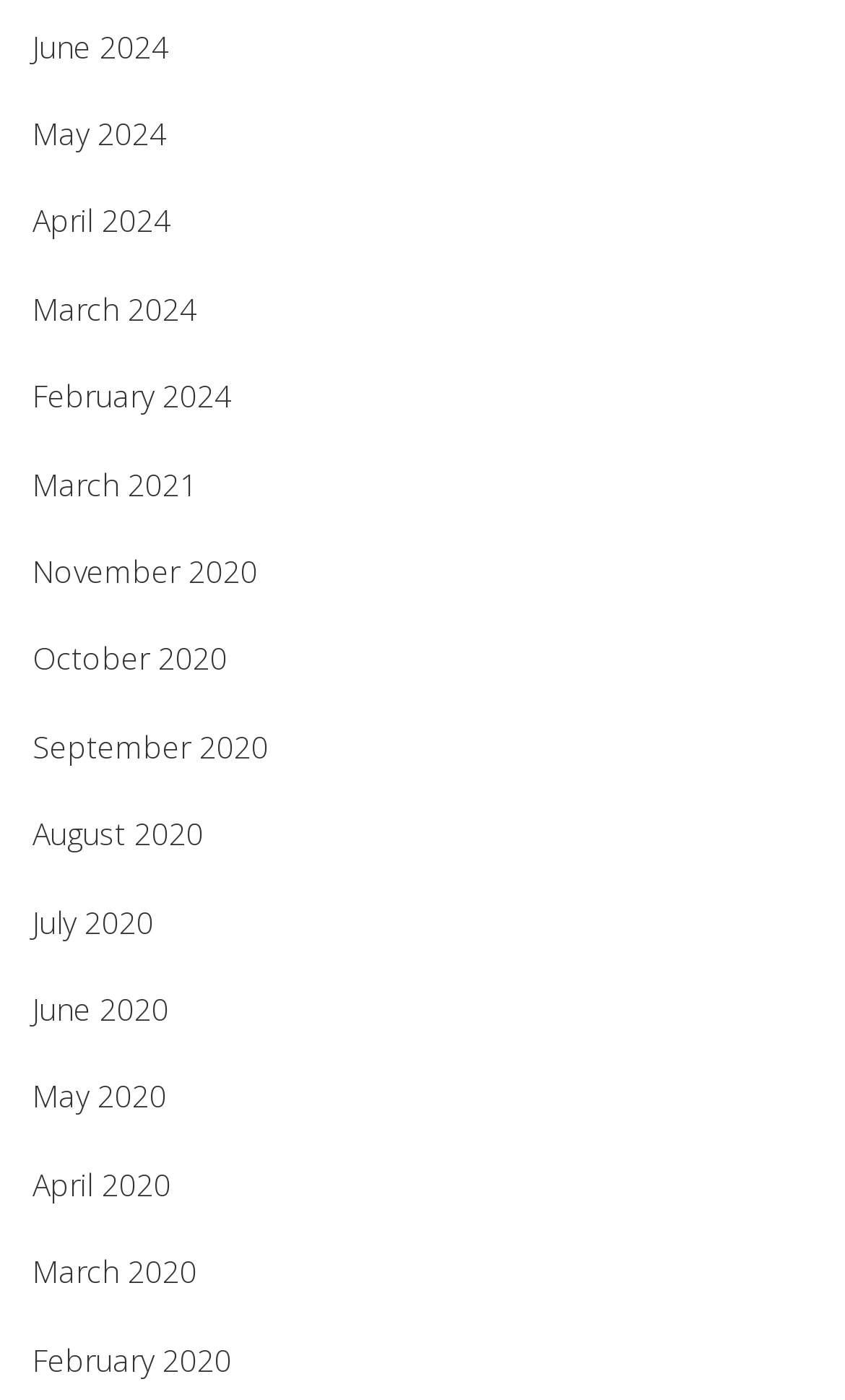Pinpoint the bounding box coordinates of the area that must be clicked to complete this instruction: "view June 2024".

[0.038, 0.018, 0.2, 0.047]